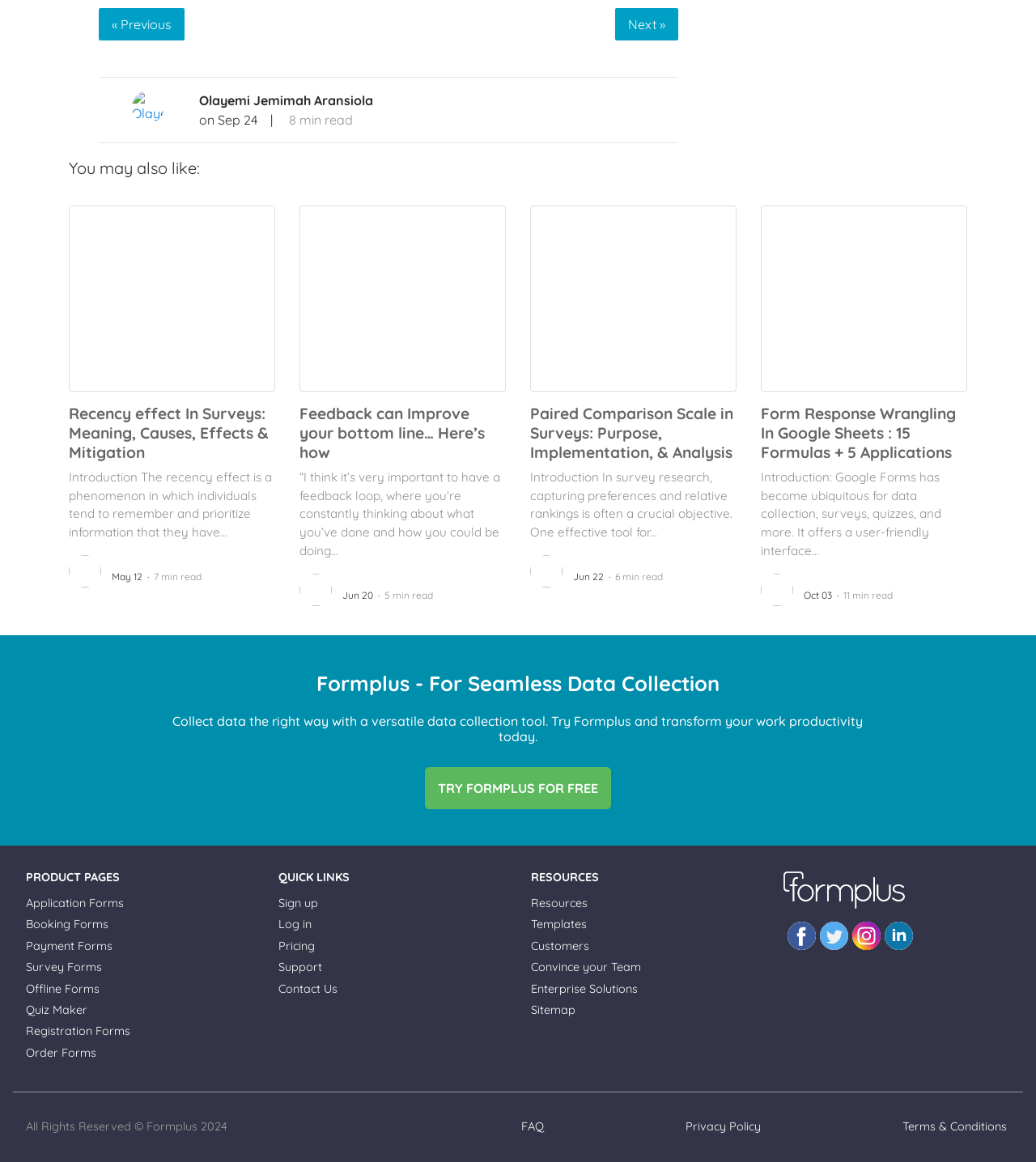Using the description: "Terms & Conditions", identify the bounding box of the corresponding UI element in the screenshot.

[0.871, 0.963, 0.972, 0.976]